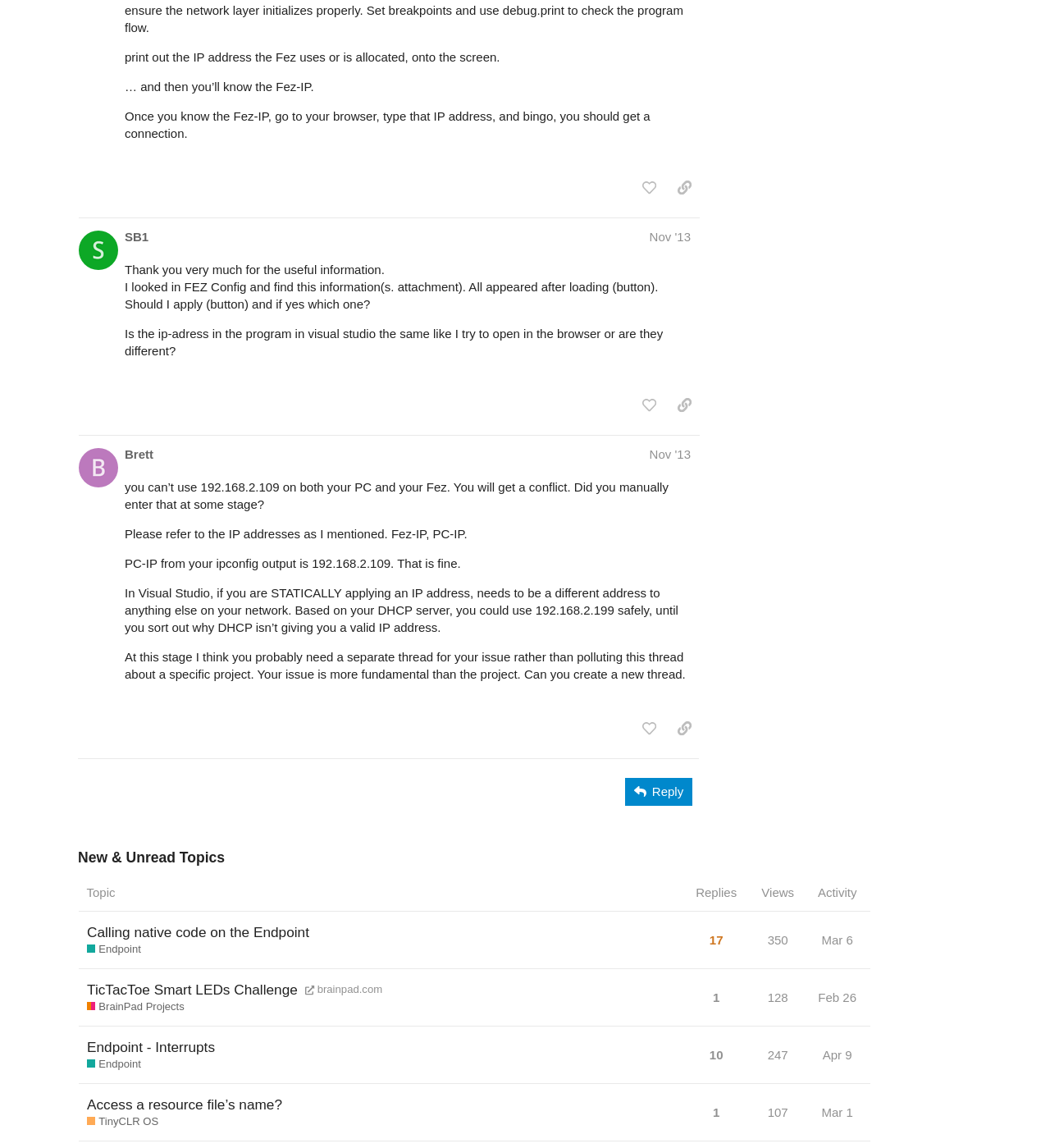Find the bounding box coordinates of the element's region that should be clicked in order to follow the given instruction: "Click the 'Reply' button". The coordinates should consist of four float numbers between 0 and 1, i.e., [left, top, right, bottom].

[0.596, 0.677, 0.659, 0.702]